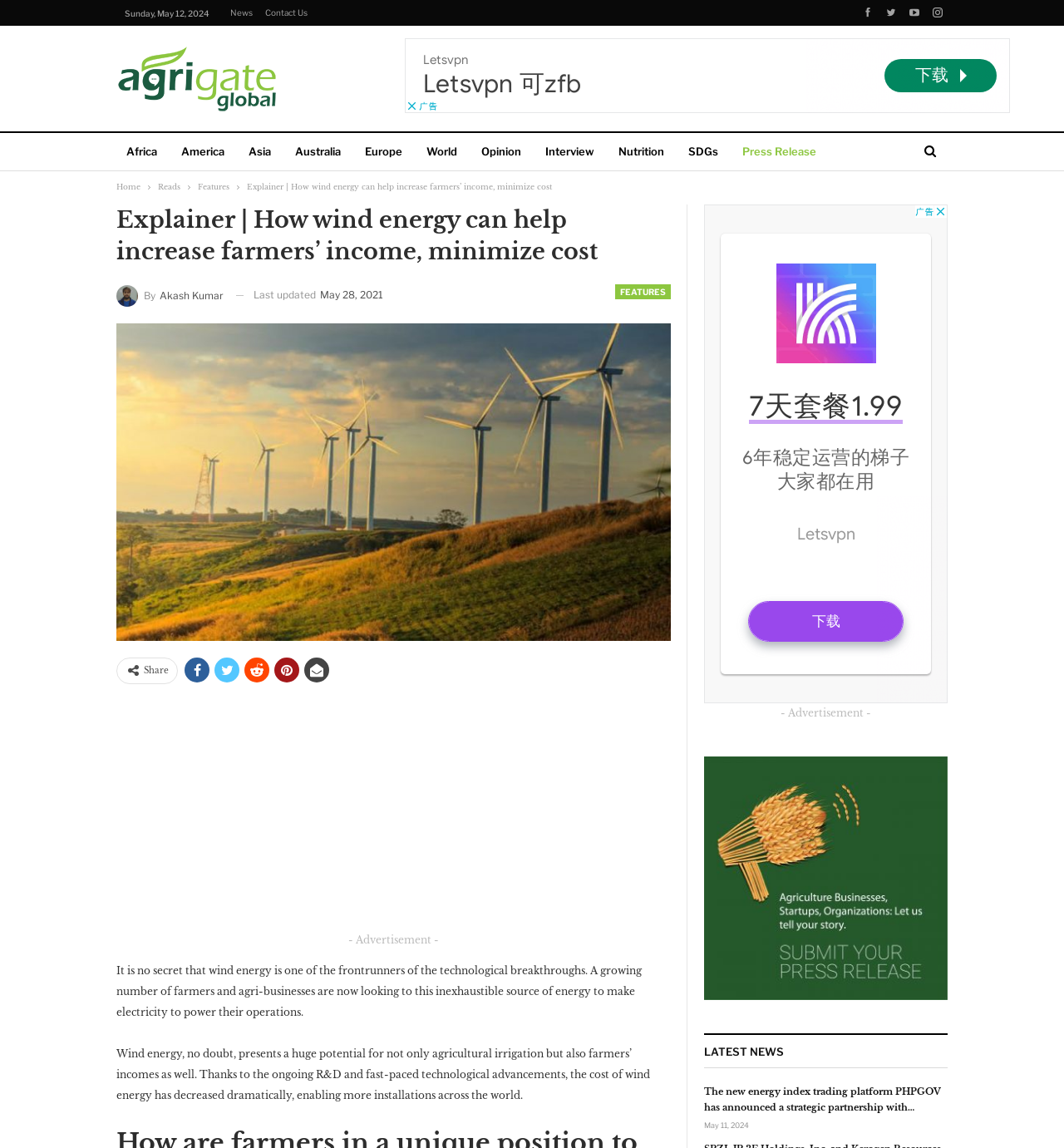What is the date of the news article?
Examine the screenshot and reply with a single word or phrase.

May 28, 2021